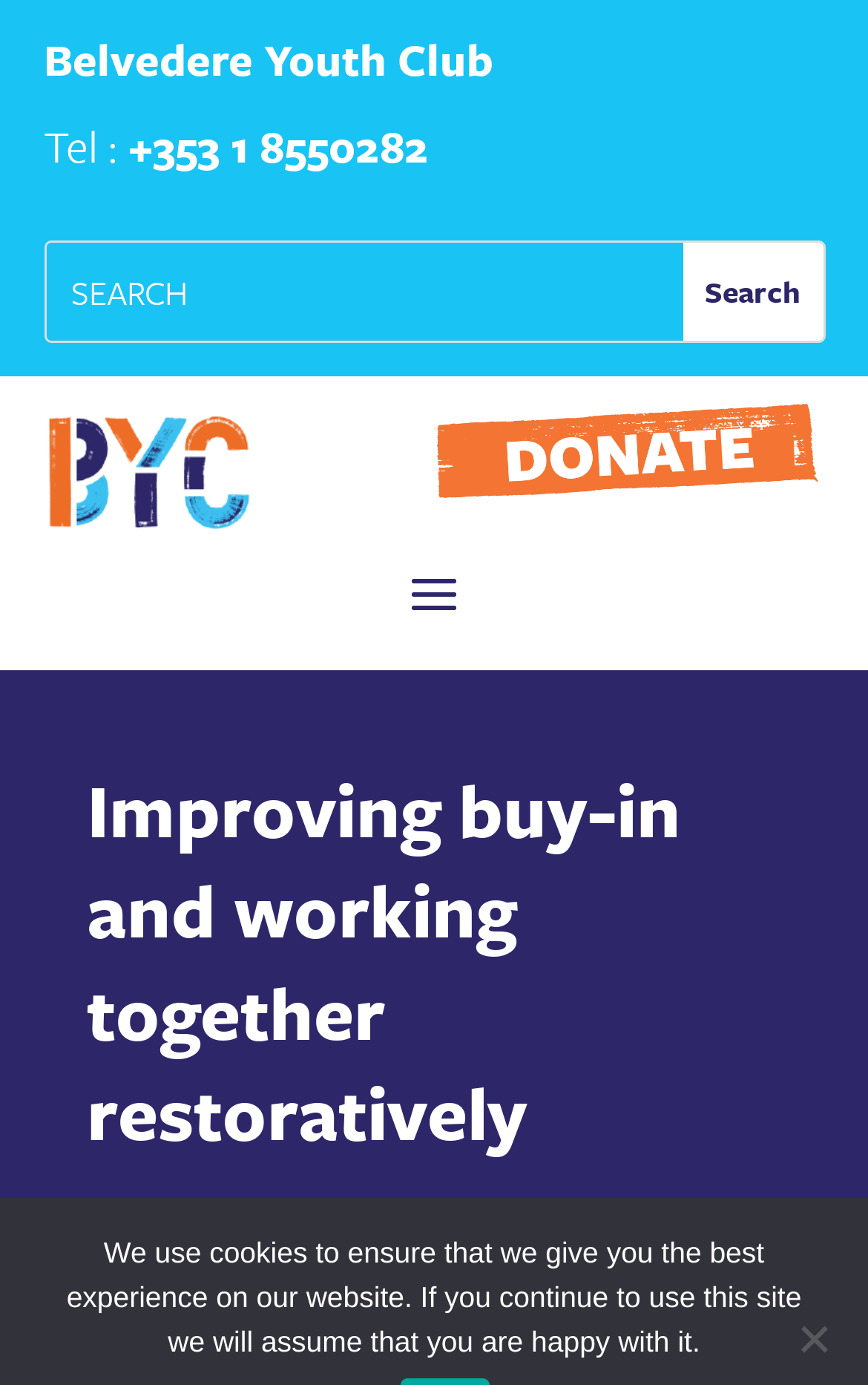Using the format (top-left x, top-left y, bottom-right x, bottom-right y), and given the element description, identify the bounding box coordinates within the screenshot: +353 1 8550282

[0.147, 0.082, 0.494, 0.128]